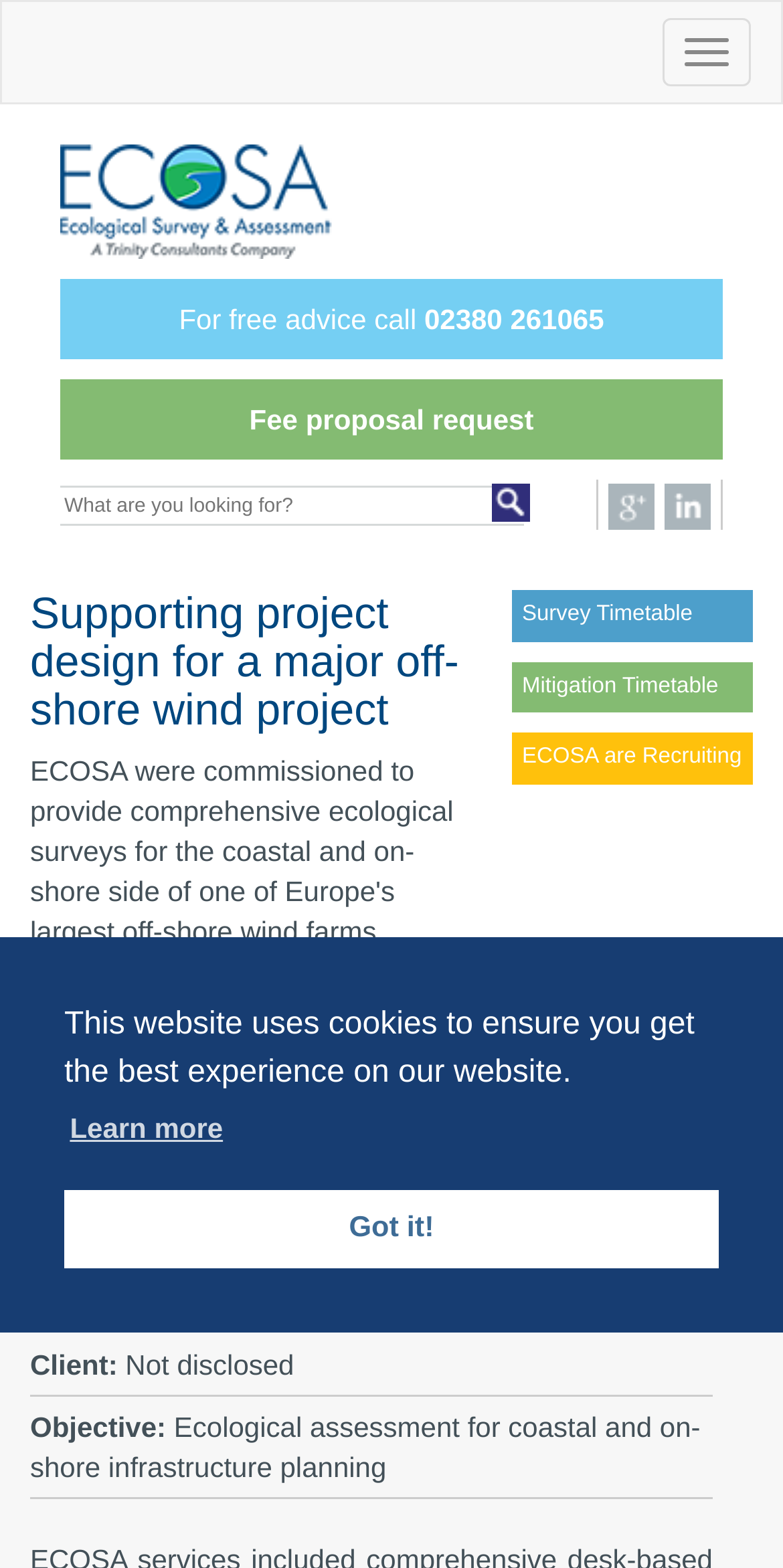Please specify the bounding box coordinates of the area that should be clicked to accomplish the following instruction: "View survey timetable". The coordinates should consist of four float numbers between 0 and 1, i.e., [left, top, right, bottom].

[0.654, 0.376, 0.962, 0.409]